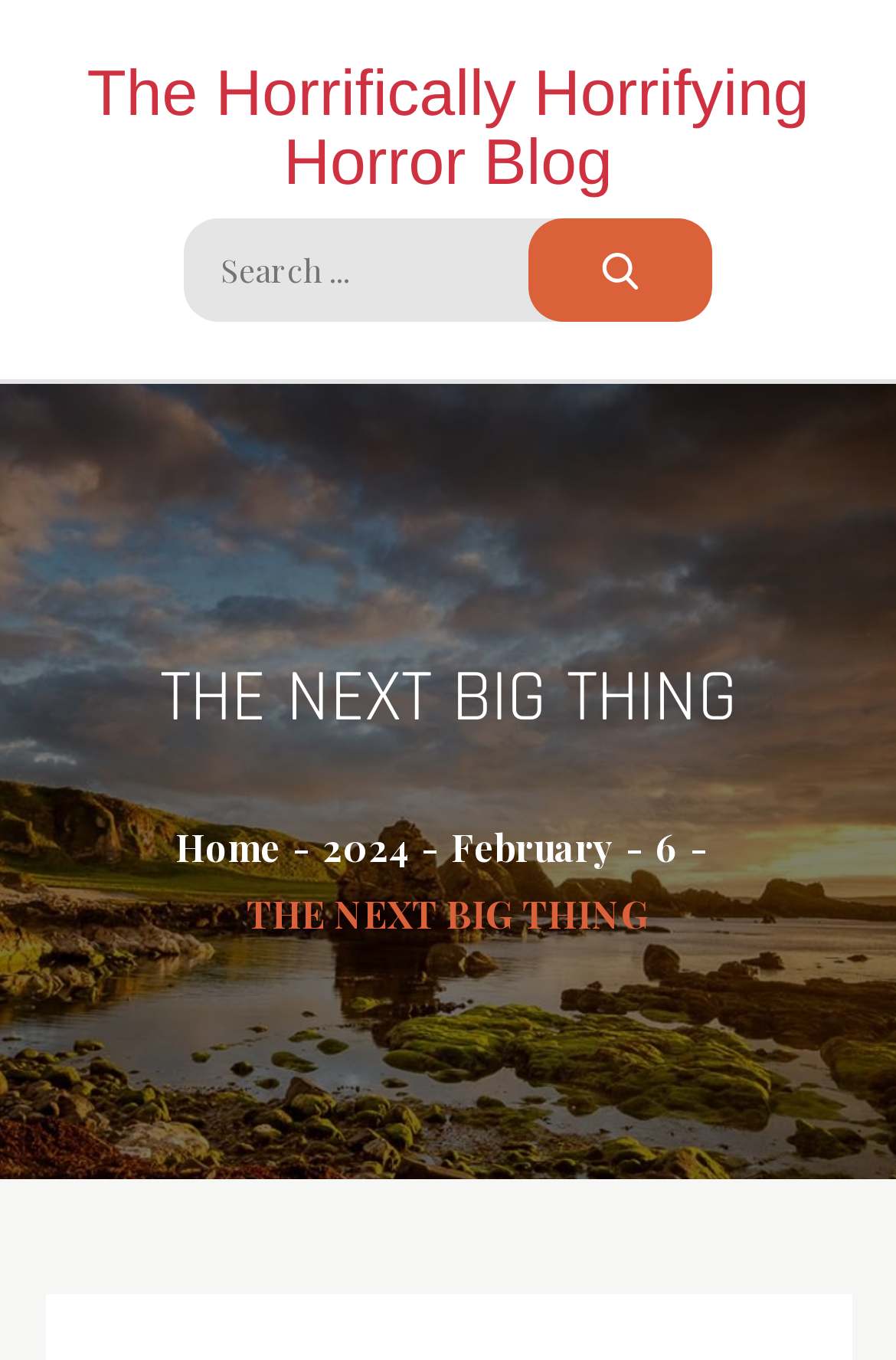Describe all significant elements and features of the webpage.

The webpage is titled "THE NEXT BIG THING – The Horrifically Horrifying Horror Blog". At the top-left corner, there is a link to "The Horrifically Horrifying Horror Blog". Below it, a search bar is located, consisting of a text label "Search for:", a search box, and a button. 

On the top edge of the page, a primary navigation menu spans the entire width. 

Further down, a large heading "THE NEXT BIG THING" is centered, taking up most of the page width. 

Below the heading, a breadcrumbs navigation section is located, which contains four links: "Home", "2024", "February", and "6", arranged from left to right. Above these links, there is a repeated text "THE NEXT BIG THING".